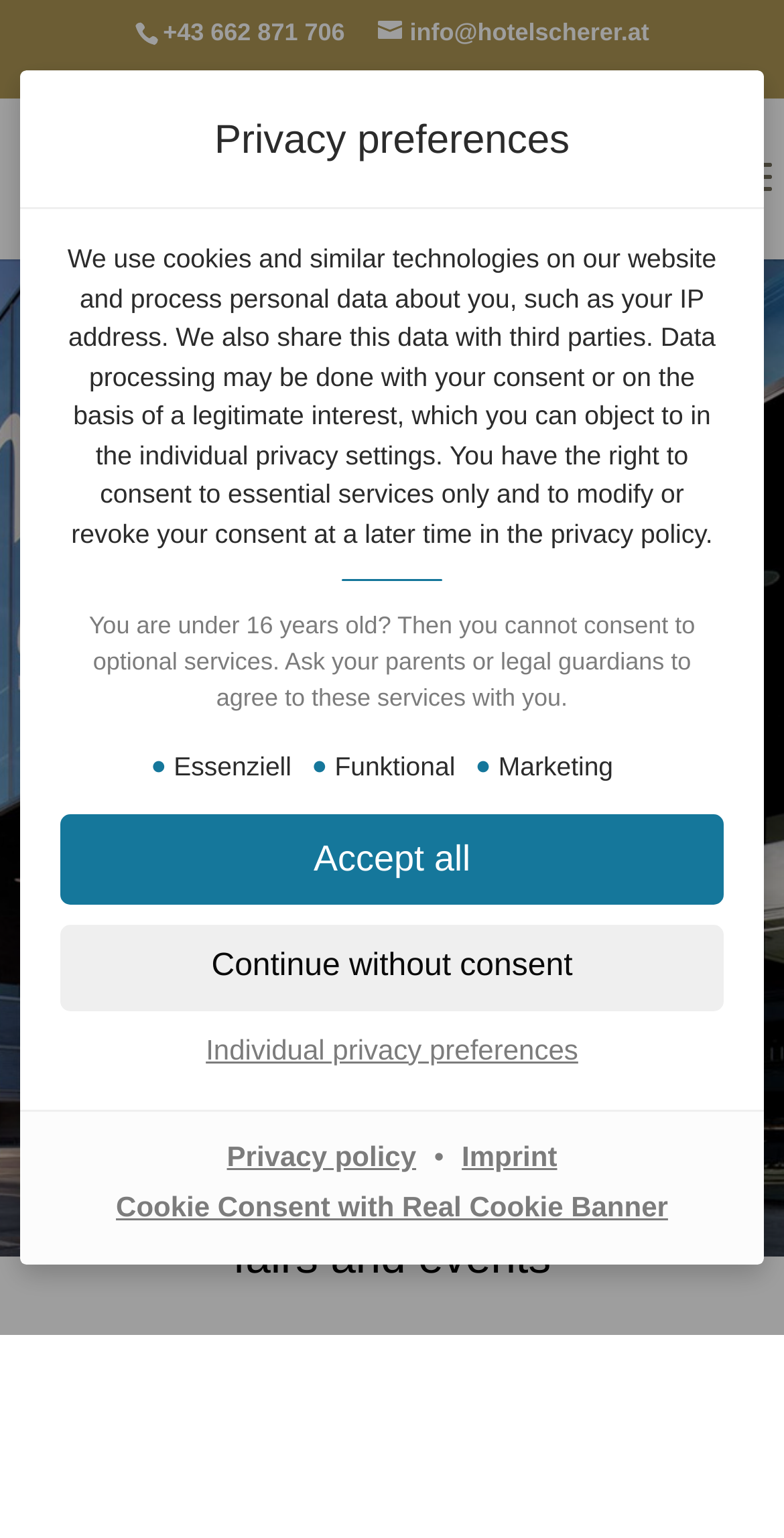Analyze the image and provide a detailed answer to the question: What is the phone number of Hotel Scherer?

I found the phone number by looking at the link element with the text '+43 662 871 706' which is located at the top of the webpage.